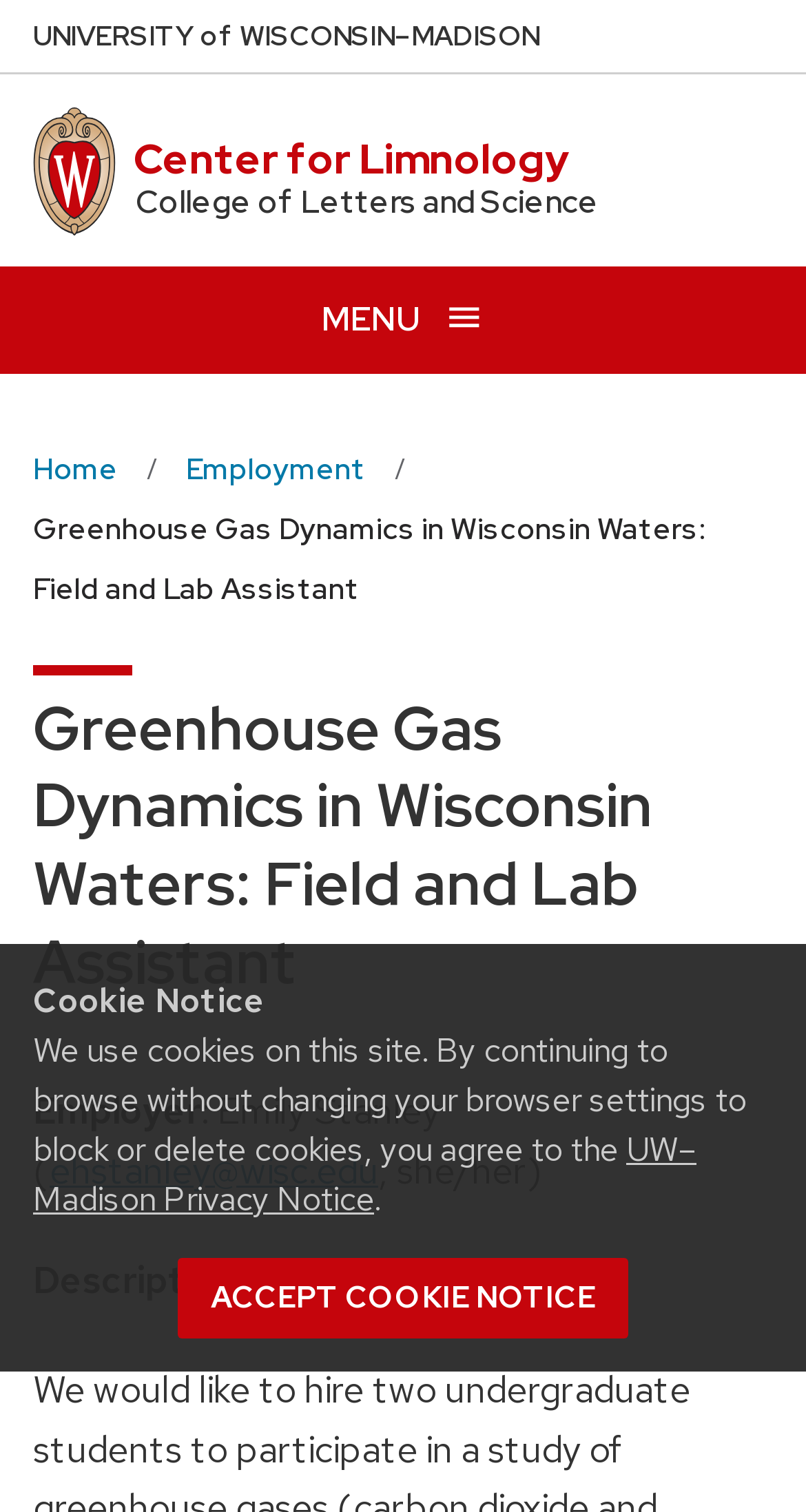Please indicate the bounding box coordinates for the clickable area to complete the following task: "Contact Emily Stanley". The coordinates should be specified as four float numbers between 0 and 1, i.e., [left, top, right, bottom].

[0.062, 0.758, 0.469, 0.79]